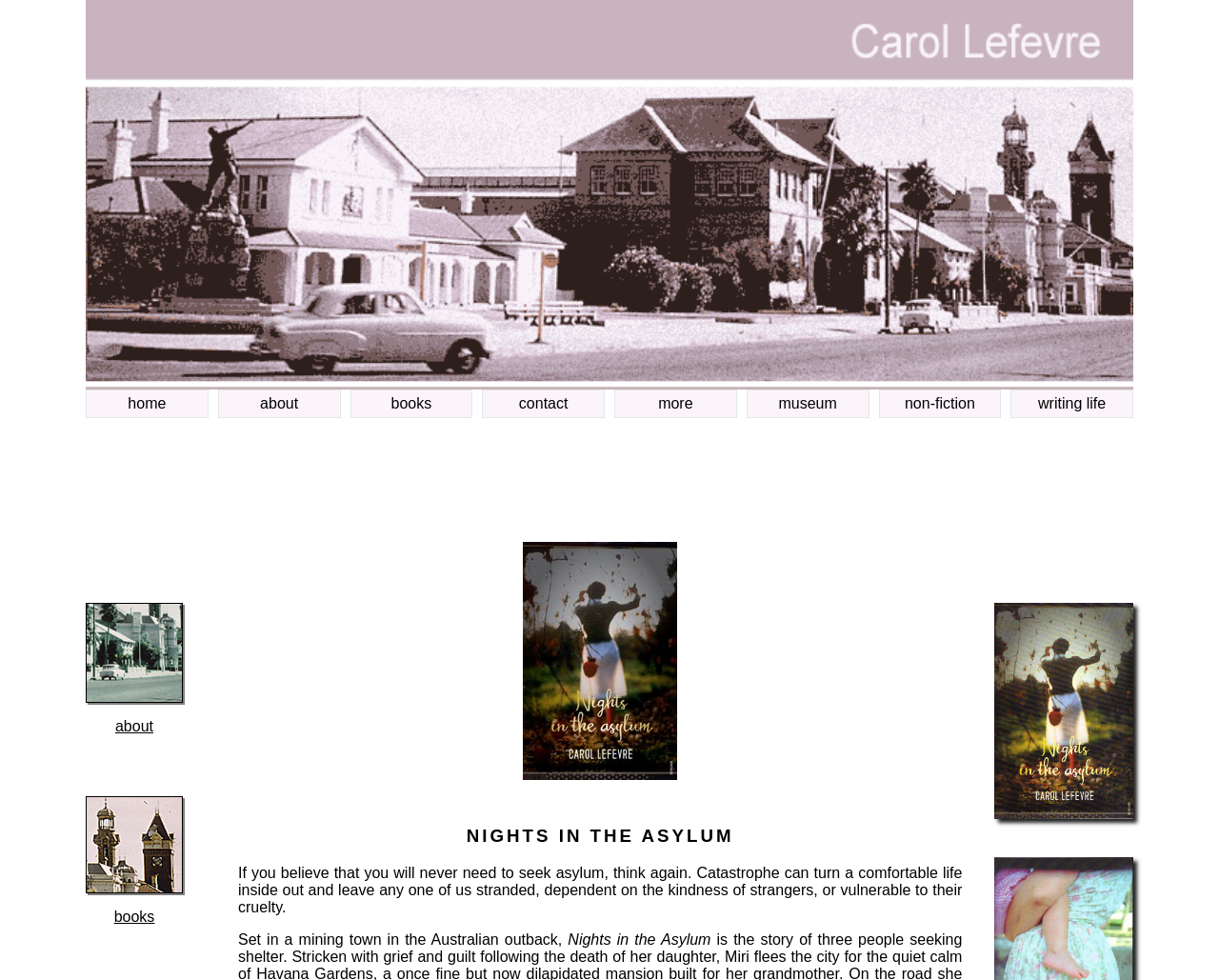What is the title of the book featured on this page?
Based on the image, provide a one-word or brief-phrase response.

Nights in the Asylum